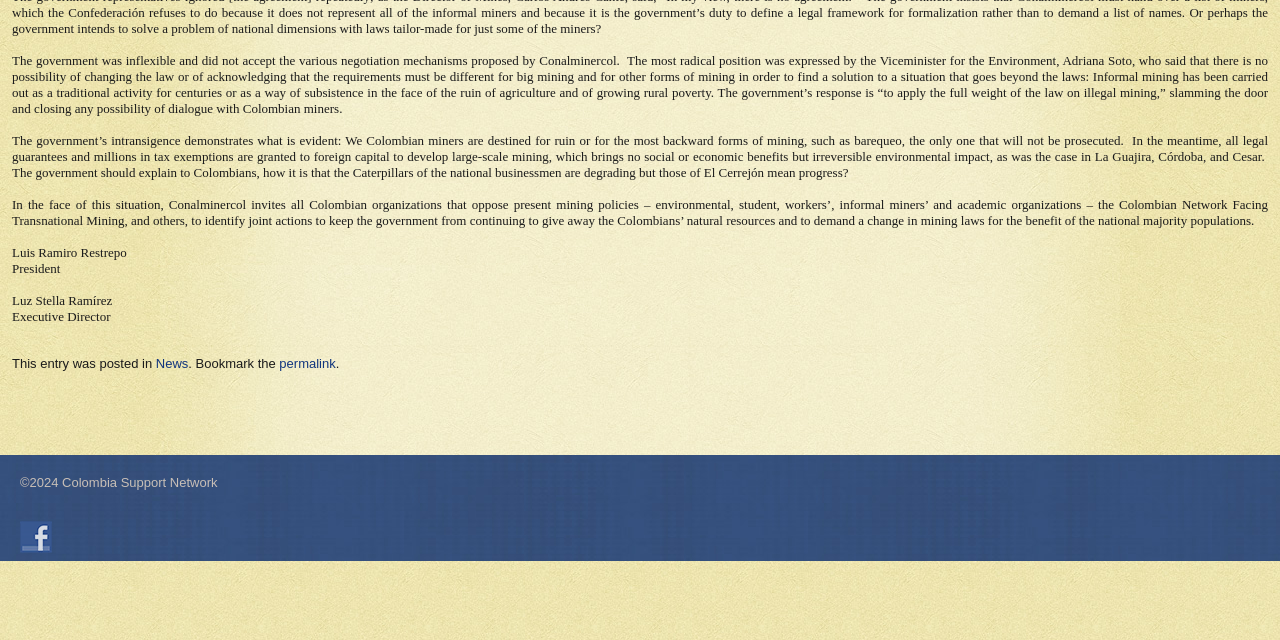Identify the bounding box of the HTML element described here: "permalink". Provide the coordinates as four float numbers between 0 and 1: [left, top, right, bottom].

[0.218, 0.556, 0.262, 0.58]